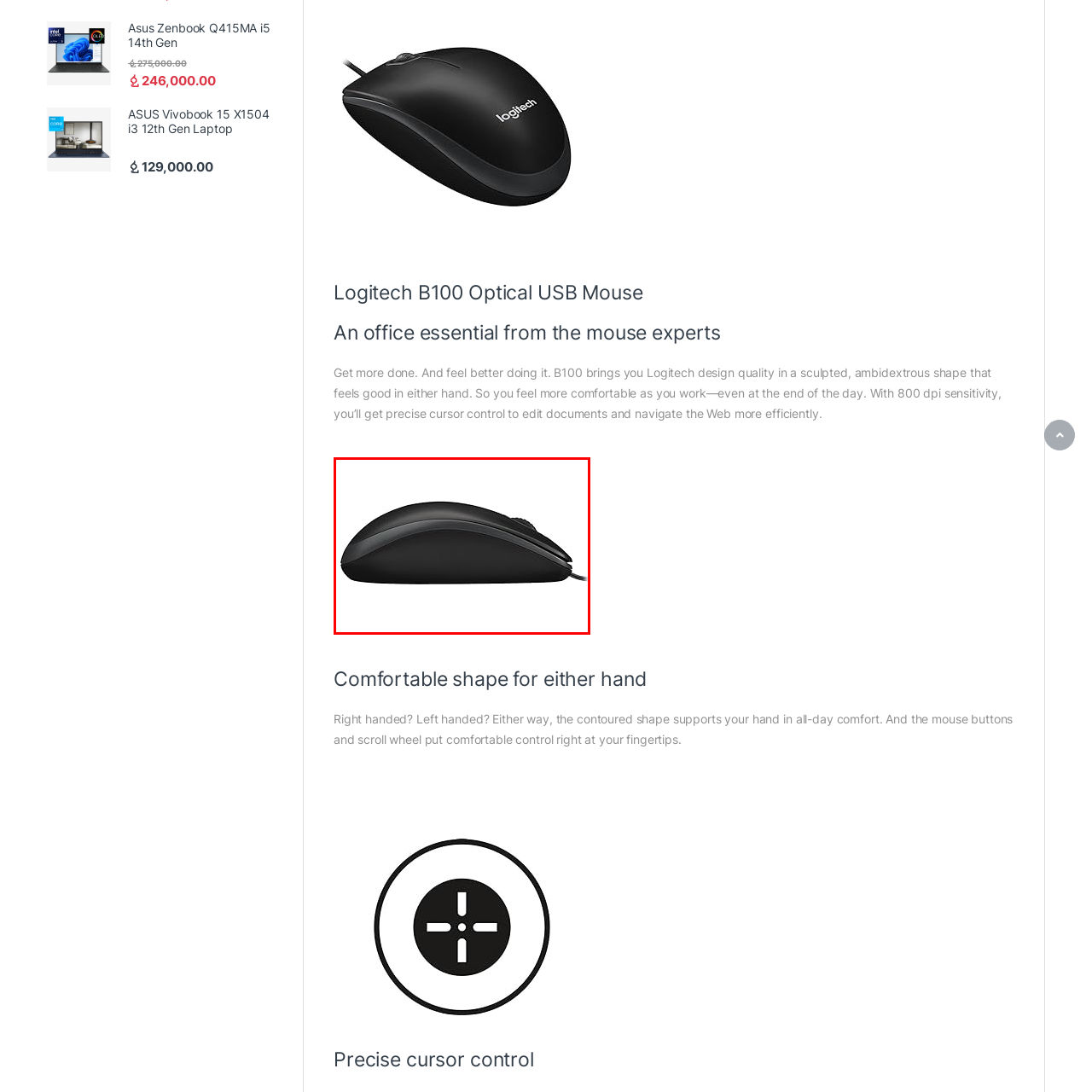Explain in detail what is depicted in the image within the red-bordered box.

The image showcases the Logitech B100 Optical USB Mouse from a side perspective. This mouse is designed with a sleek, streamlined profile and a comfortable, ambidextrous shape that supports all-day use, making it an essential tool for both right-handed and left-handed users. Its black finish offers a modern look, while the ergonomically contoured design helps reduce hand strain, allowing for prolonged productivity. Whether navigating documents or browsing the web, the mouse promises precise cursor control with a sensitivity of 800 dpi, ensuring efficient performance during various tasks.